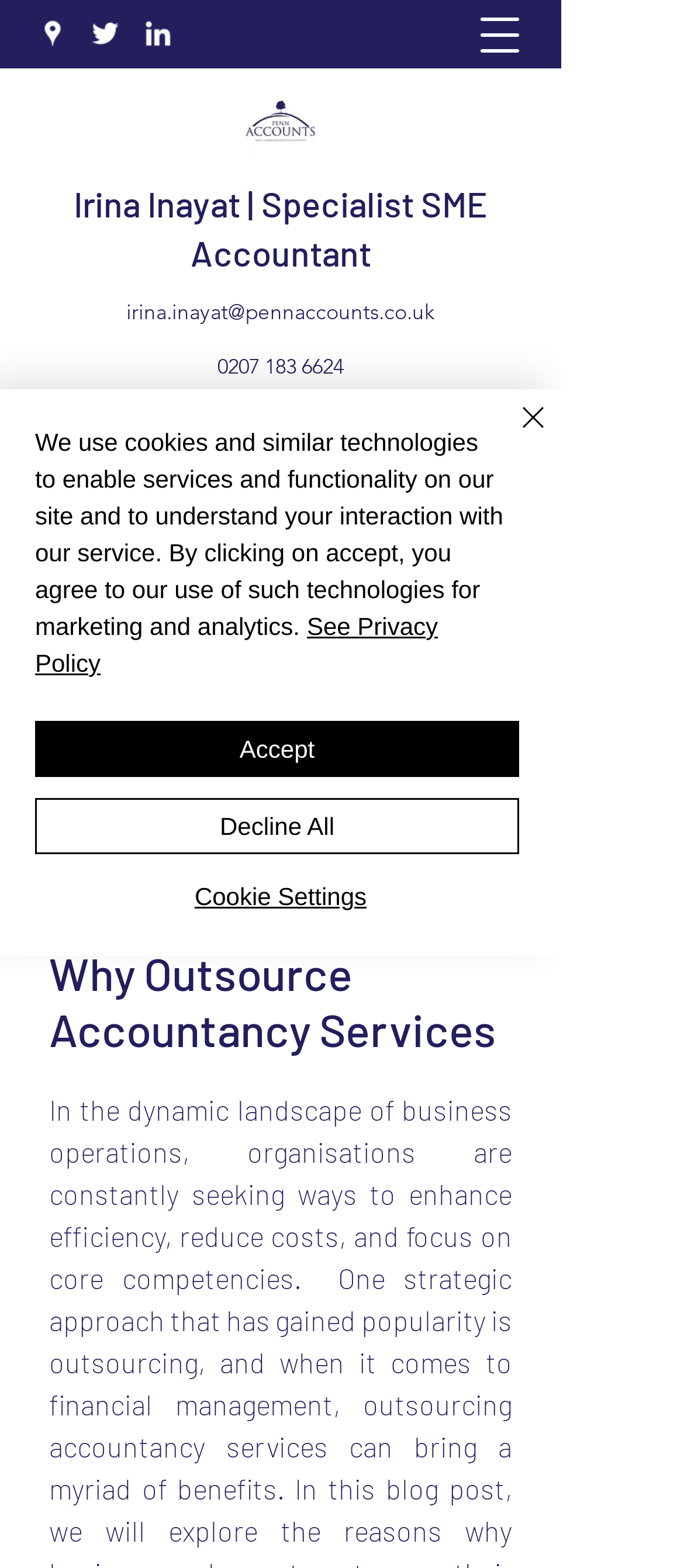What is the phone number to get in touch?
Using the information presented in the image, please offer a detailed response to the question.

I found the answer by looking at the link element with the text '0207 183 6624' which is located at [0.318, 0.225, 0.503, 0.241]. This text is likely to be the phone number to get in touch.